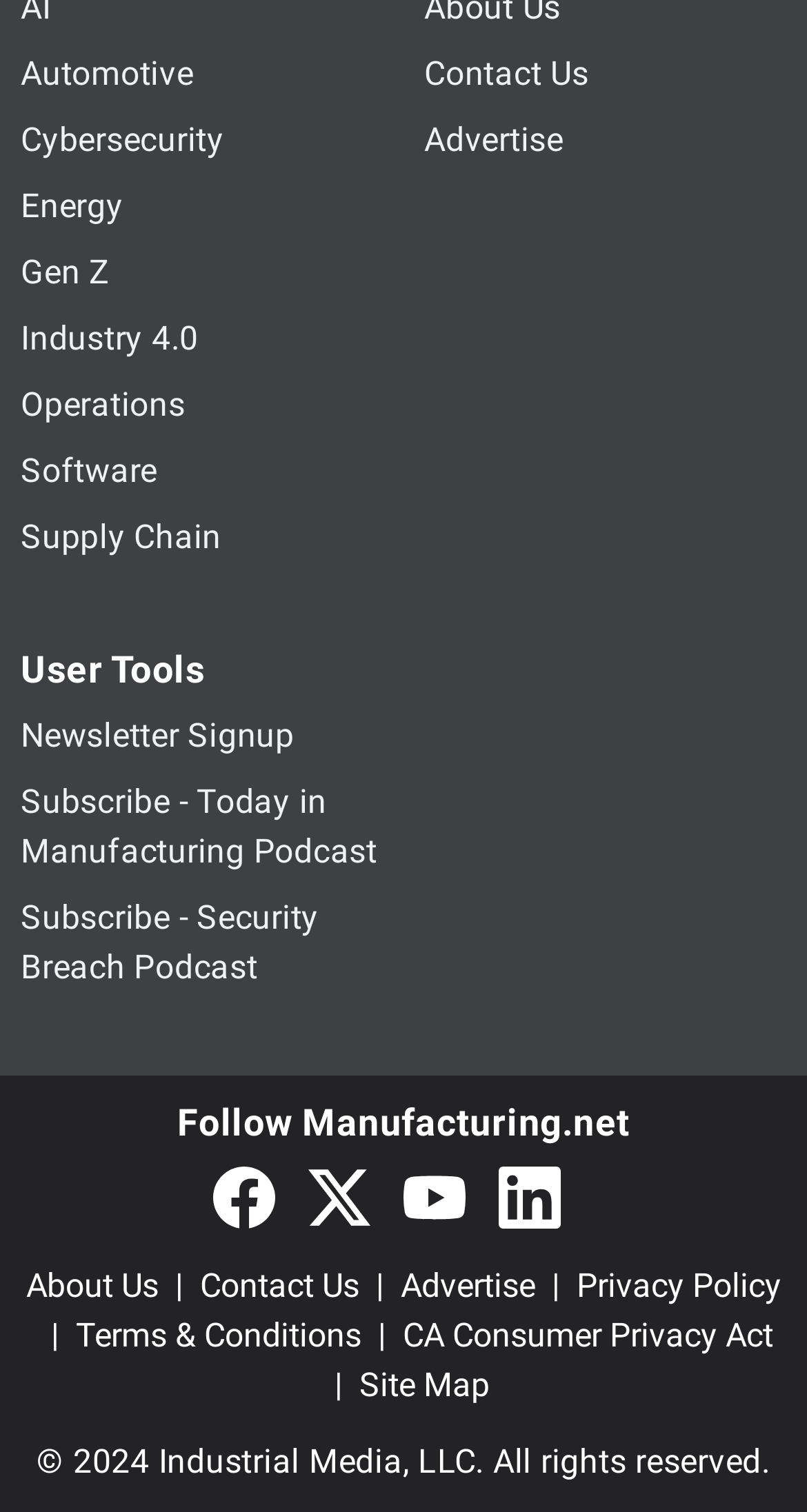How can users stay updated with the website's content?
Give a thorough and detailed response to the question.

Users can stay updated with the website's content by signing up for the newsletter, which is available as a link at the top of the page. This allows users to receive regular updates on the website's latest content.